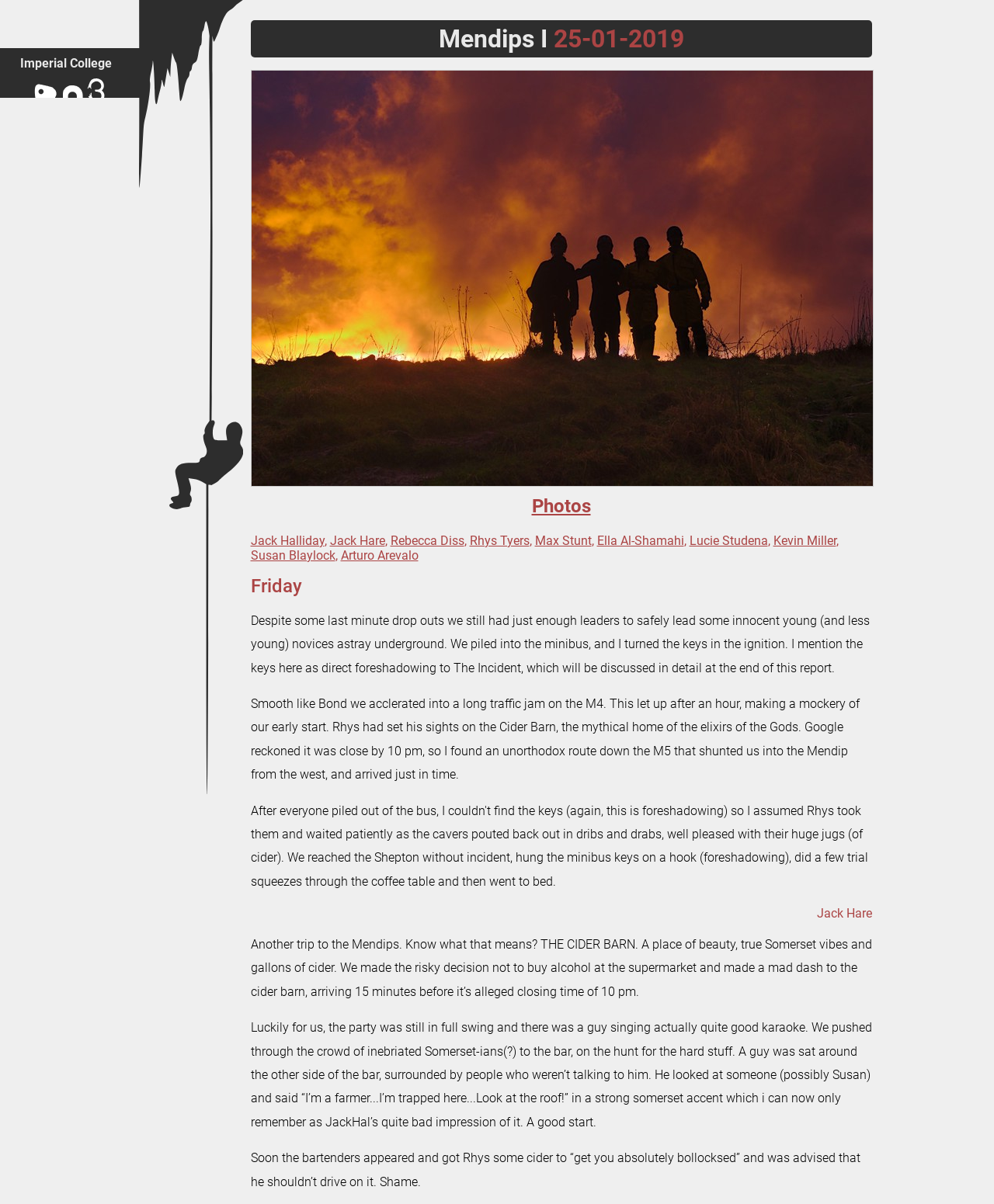Could you highlight the region that needs to be clicked to execute the instruction: "Click the 'Jack Halliday' link"?

[0.252, 0.443, 0.326, 0.455]